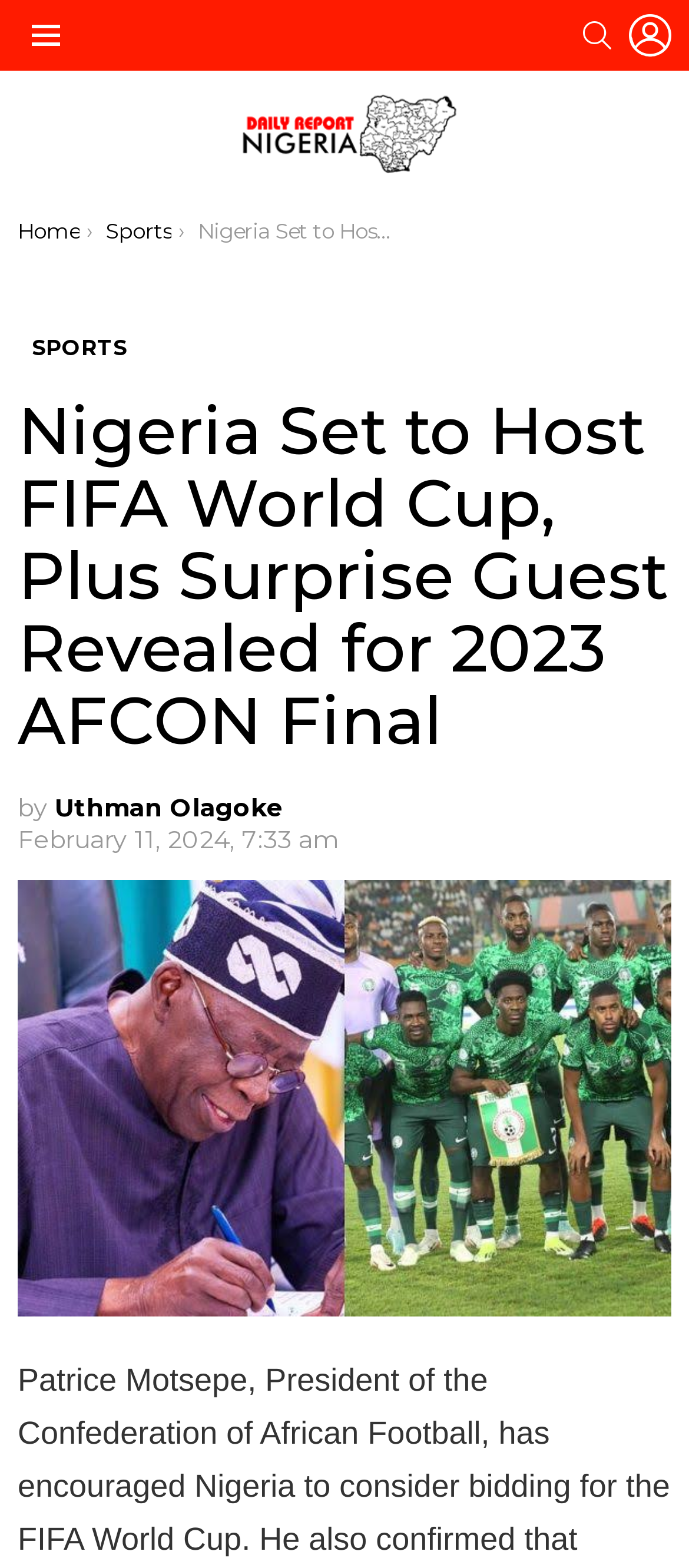Who is the author of the current article?
Please provide a comprehensive answer based on the details in the screenshot.

I identified the author of the current article by looking at the link element with the text 'Uthman Olagoke' that is located near the time element, which suggests that it is the author's name.